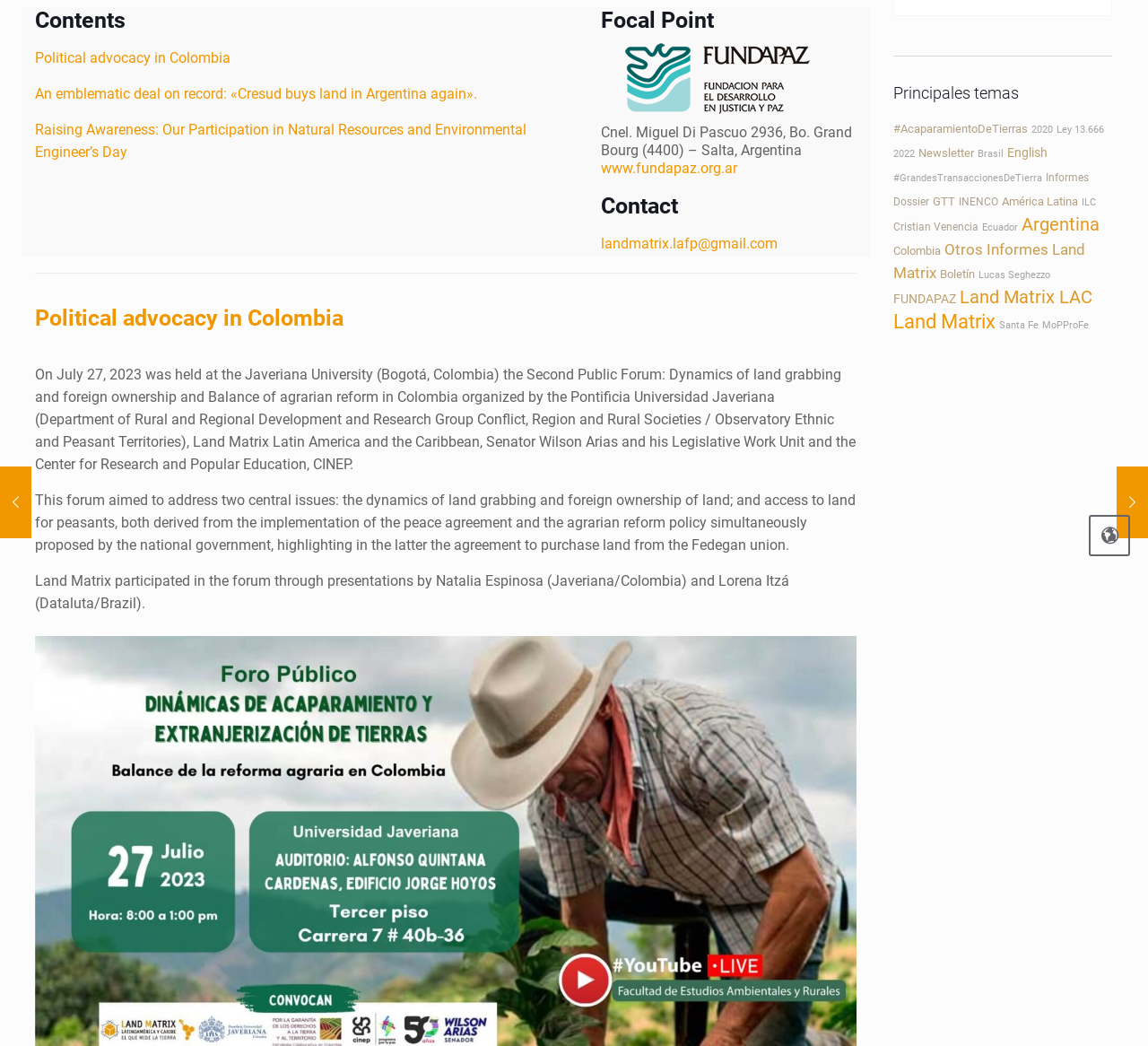Identify the bounding box of the UI element described as follows: "Political advocacy in Colombia". Provide the coordinates as four float numbers in the range of 0 to 1 [left, top, right, bottom].

[0.031, 0.047, 0.201, 0.063]